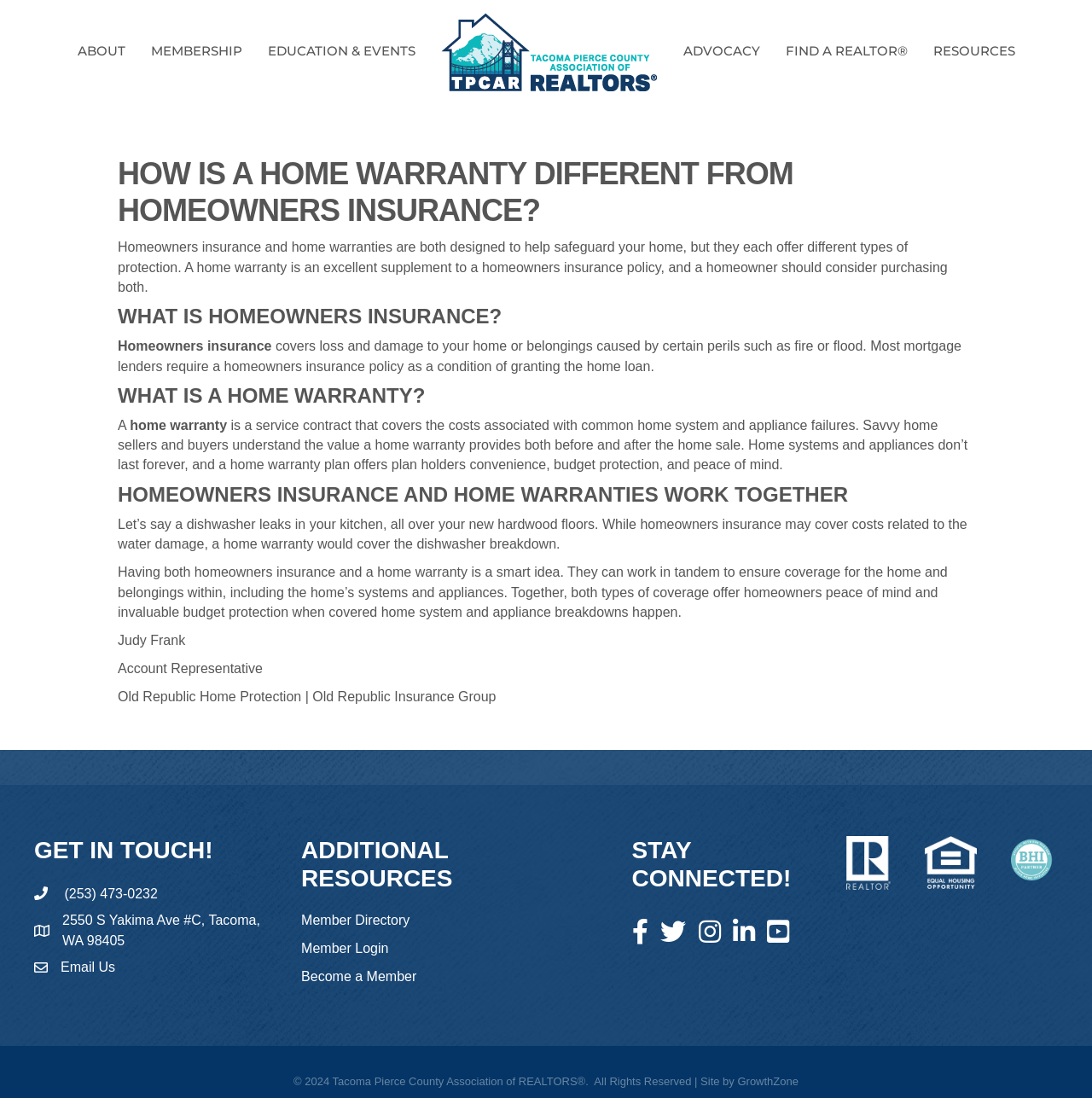Please answer the following question using a single word or phrase: 
What is the purpose of a home warranty?

Convenience, budget protection, and peace of mind